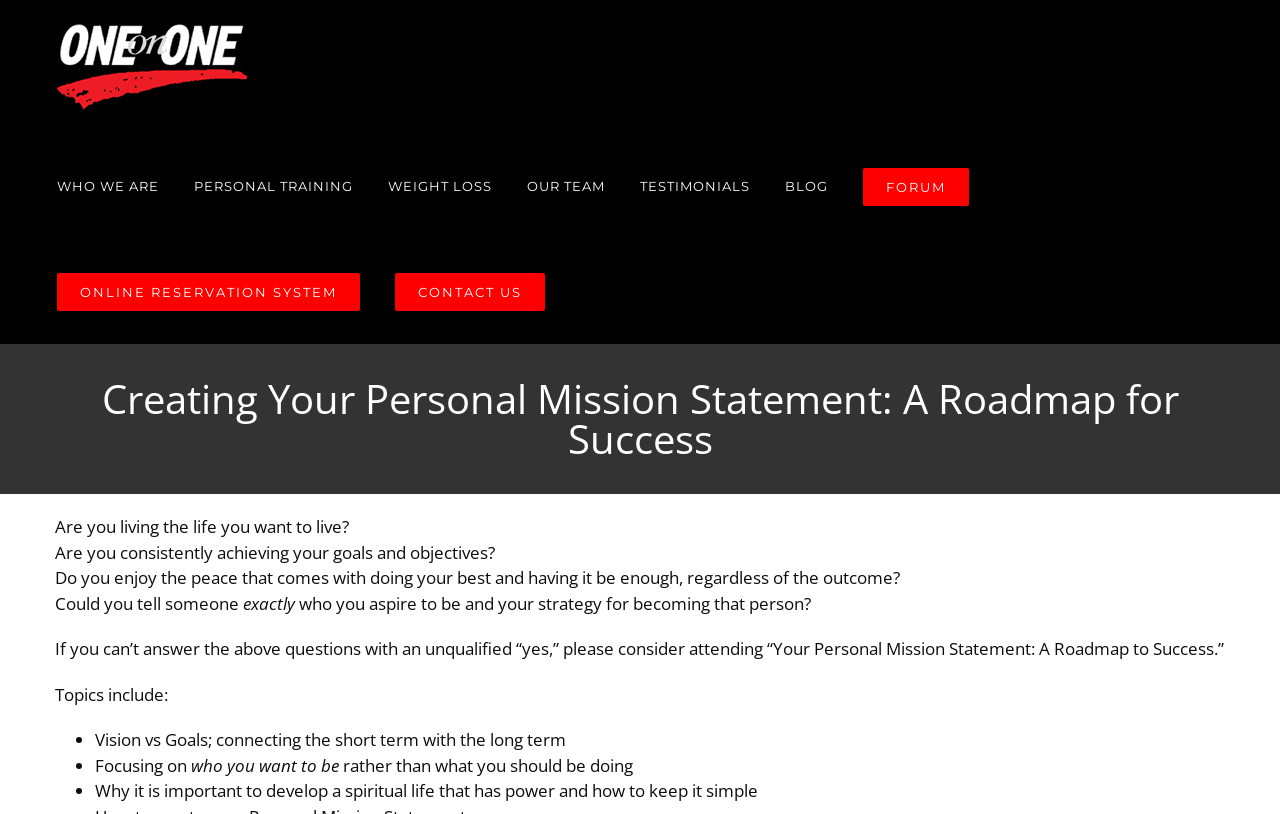What is the main topic of the webpage?
Look at the image and provide a short answer using one word or a phrase.

Personal Mission Statement